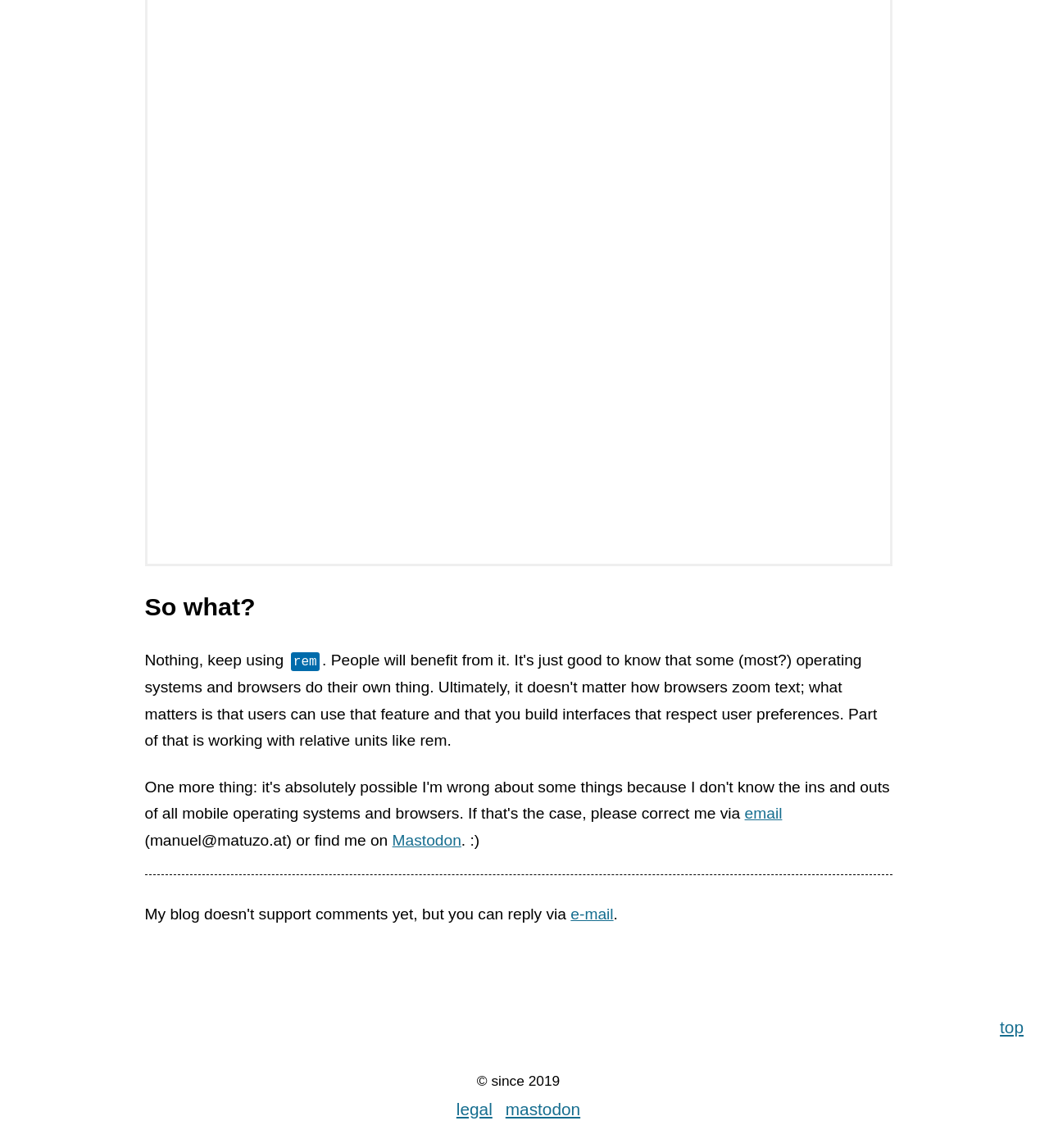From the image, can you give a detailed response to the question below:
What is the author's email address?

The author's email address can be found in the middle section of the webpage, where it is written as 'email (manuel@matuzo.at)'.